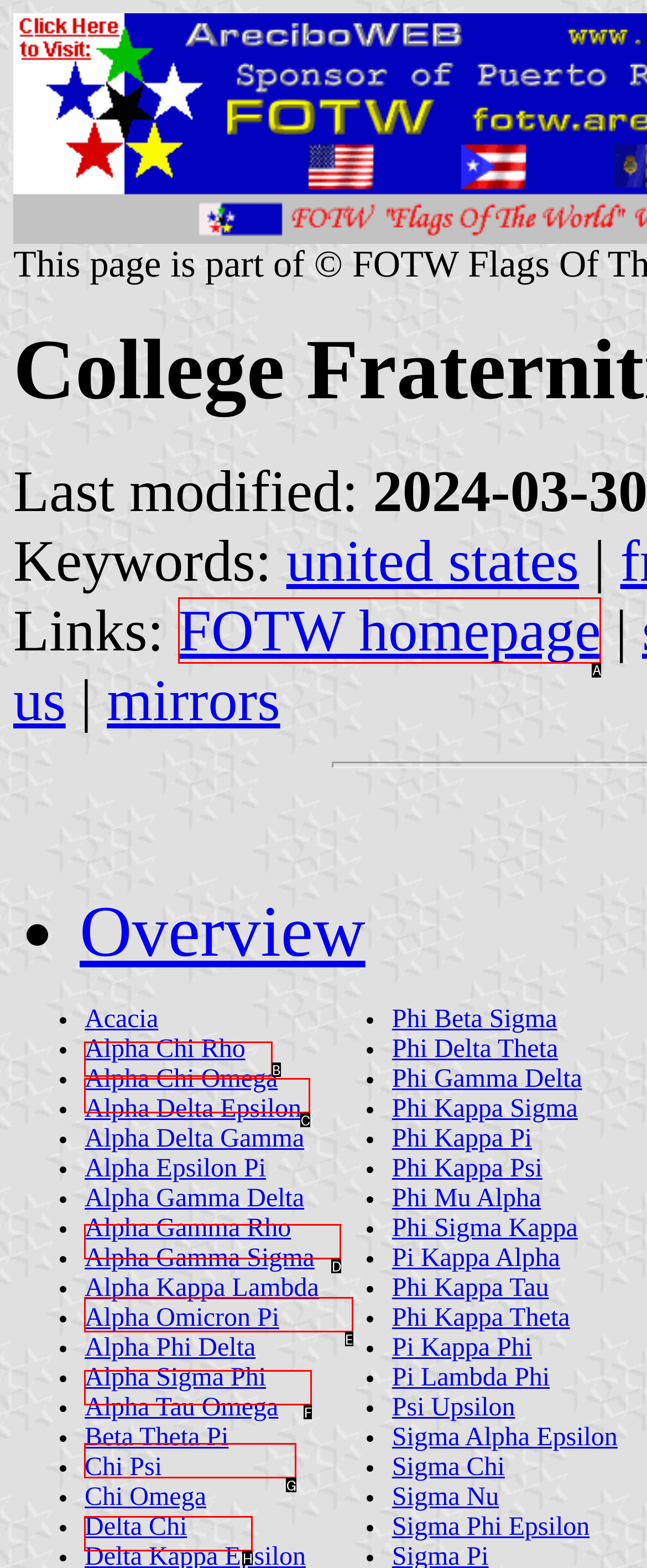To complete the task: Click on the link to FOTW homepage, select the appropriate UI element to click. Respond with the letter of the correct option from the given choices.

A